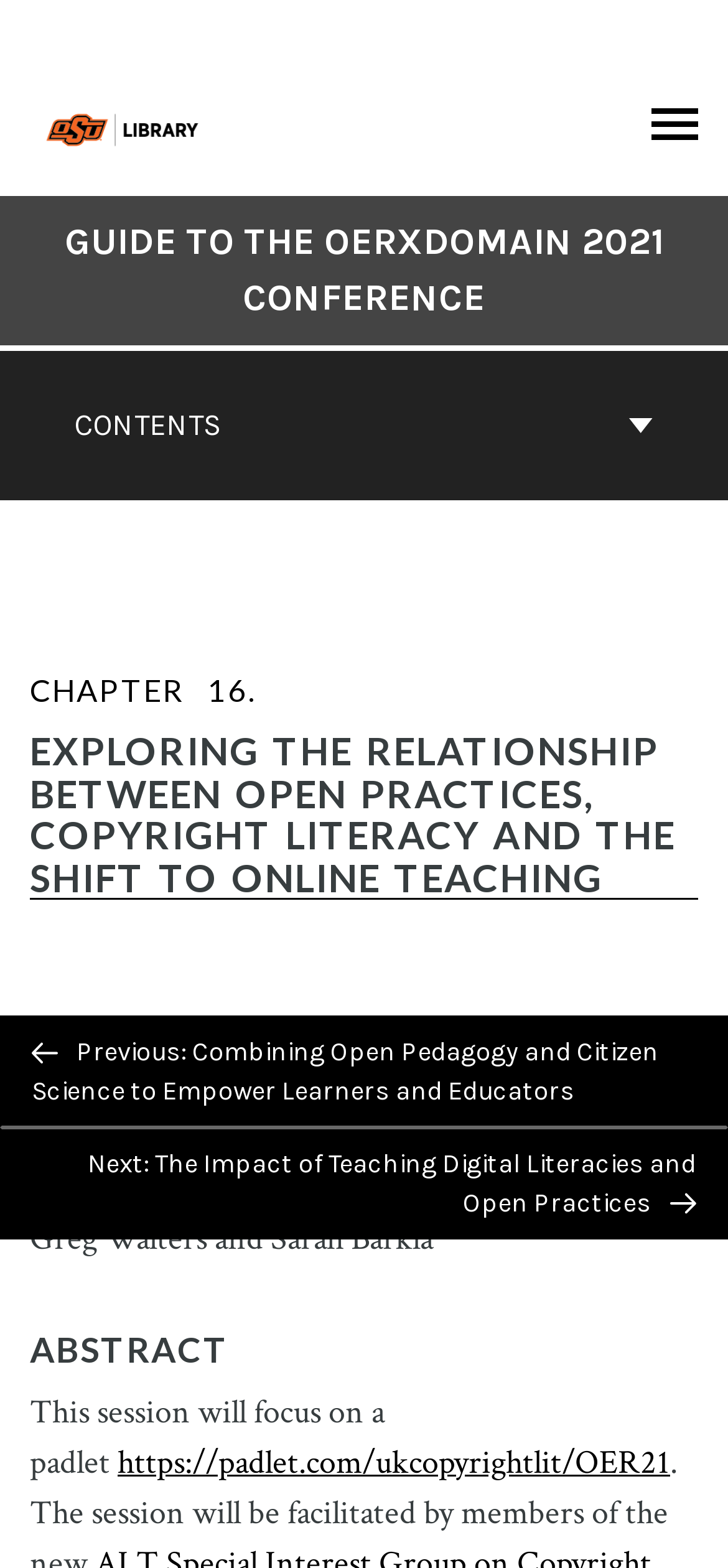Provide a thorough description of this webpage.

The webpage appears to be a conference guide, specifically the "Guide to the OERxDomain 2021 Conference". At the top left, there is a logo for "OPEN OKSTATE" with a link to it. On the top right, there is a "Toggle Menu" link. 

Below the top section, there is a navigation menu for "Book Contents Navigation" that spans the entire width of the page. Within this menu, there is a button labeled "CONTENTS" and a heading that links to the cover page of the guide. 

The main content of the page is divided into sections, with headings that include "CHAPTER 16. EXPLORING THE RELATIONSHIP BETWEEN OPEN PRACTICES, COPYRIGHT LITERACY AND THE SHIFT TO ONLINE TEACHING", "SPEAKERS", and "ABSTRACT". The "SPEAKERS" section lists the names of five speakers, while the "ABSTRACT" section provides a brief summary of the session, including a link to a padlet.

At the bottom of the page, there is a navigation section for previous and next pages, with links to "Combining Open Pedagogy and Citizen Science to Empower Learners and Educators" and "The Impact of Teaching Digital Literacies and Open Practices", respectively. Each of these links has a small icon associated with it. Additionally, there is a "BACK TO TOP" button with an icon.